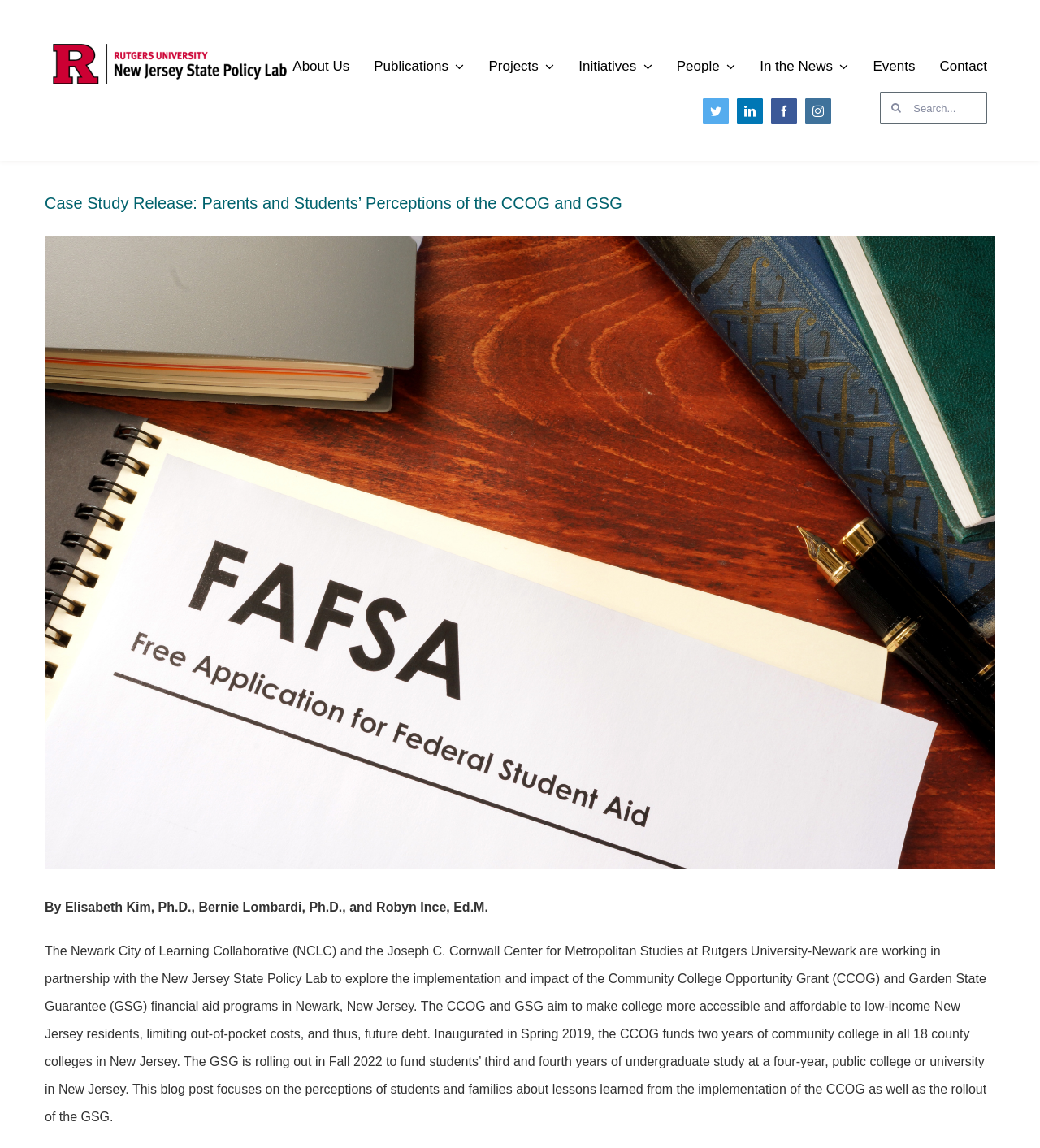Please provide the bounding box coordinates in the format (top-left x, top-left y, bottom-right x, bottom-right y). Remember, all values are floating point numbers between 0 and 1. What is the bounding box coordinate of the region described as: aria-label="Search" value=""

[0.846, 0.08, 0.878, 0.108]